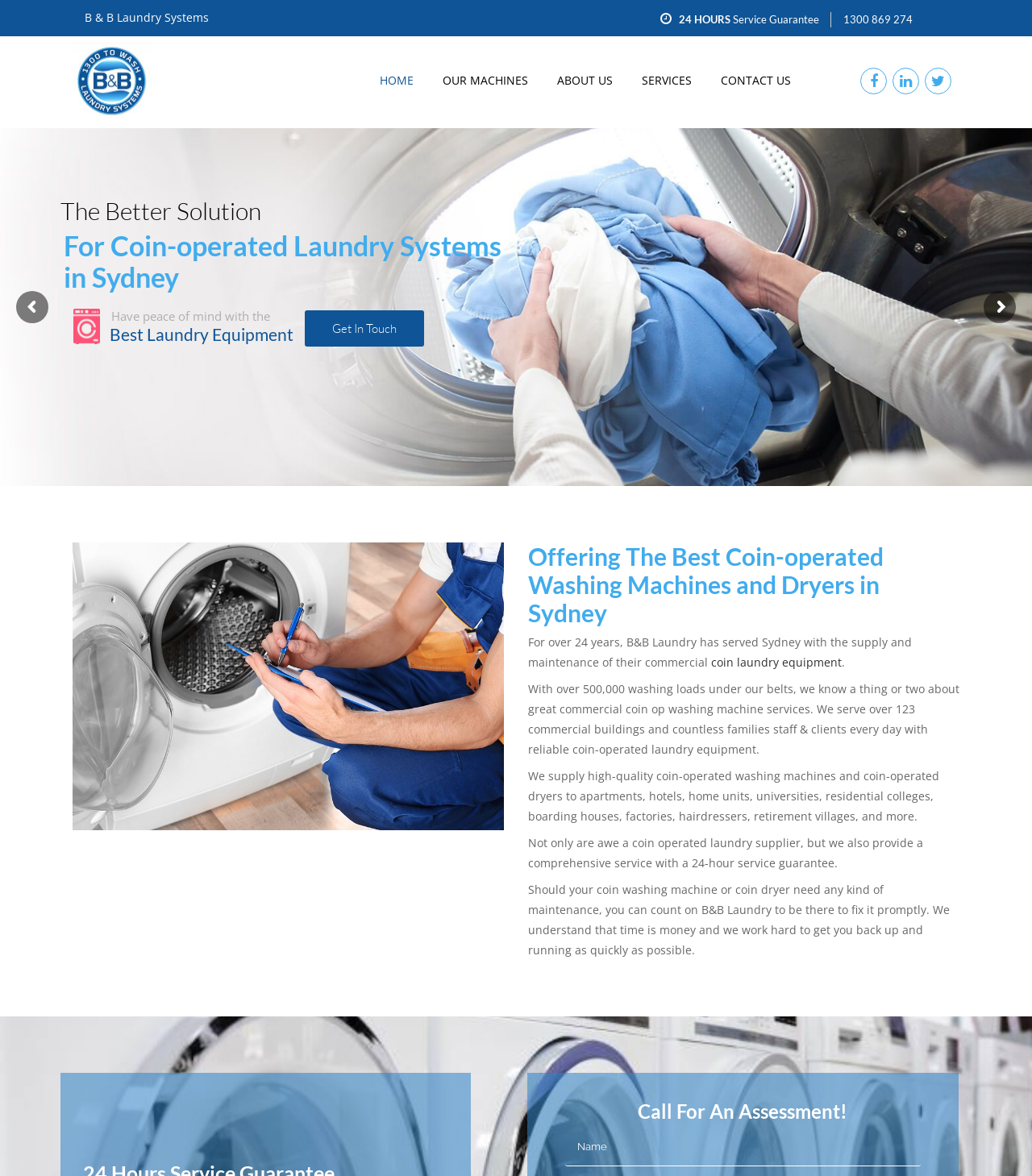Please provide a comprehensive answer to the question below using the information from the image: What is the benefit of using B&B Laundry's equipment?

The webpage highlights that using B&B Laundry's equipment means no capital outlay and no hassle, implying that customers can enjoy the convenience of coin-operated laundry services without the burden of upfront costs and maintenance worries.